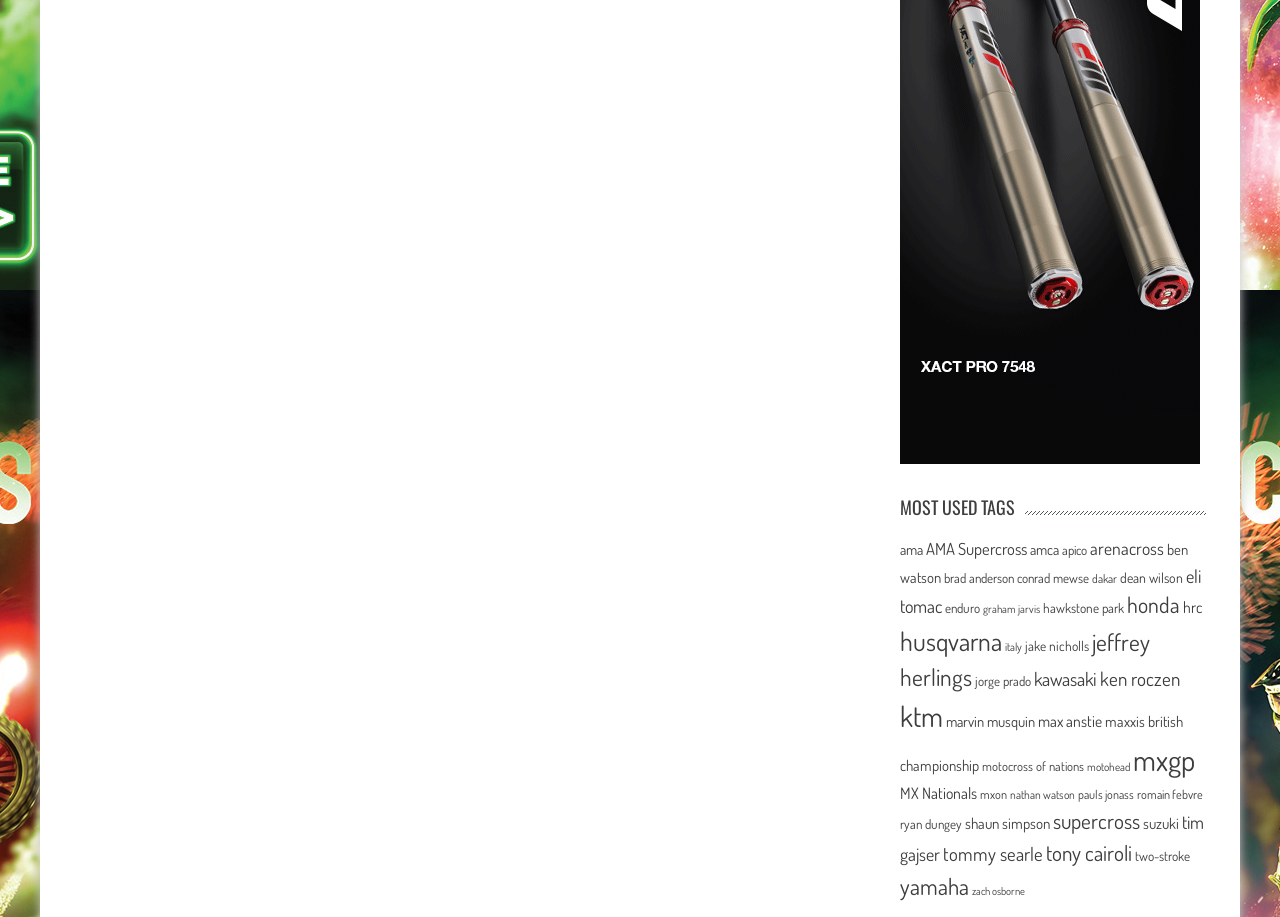Please determine the bounding box coordinates of the element to click in order to execute the following instruction: "Check 'yamaha' items". The coordinates should be four float numbers between 0 and 1, specified as [left, top, right, bottom].

[0.703, 0.951, 0.757, 0.981]